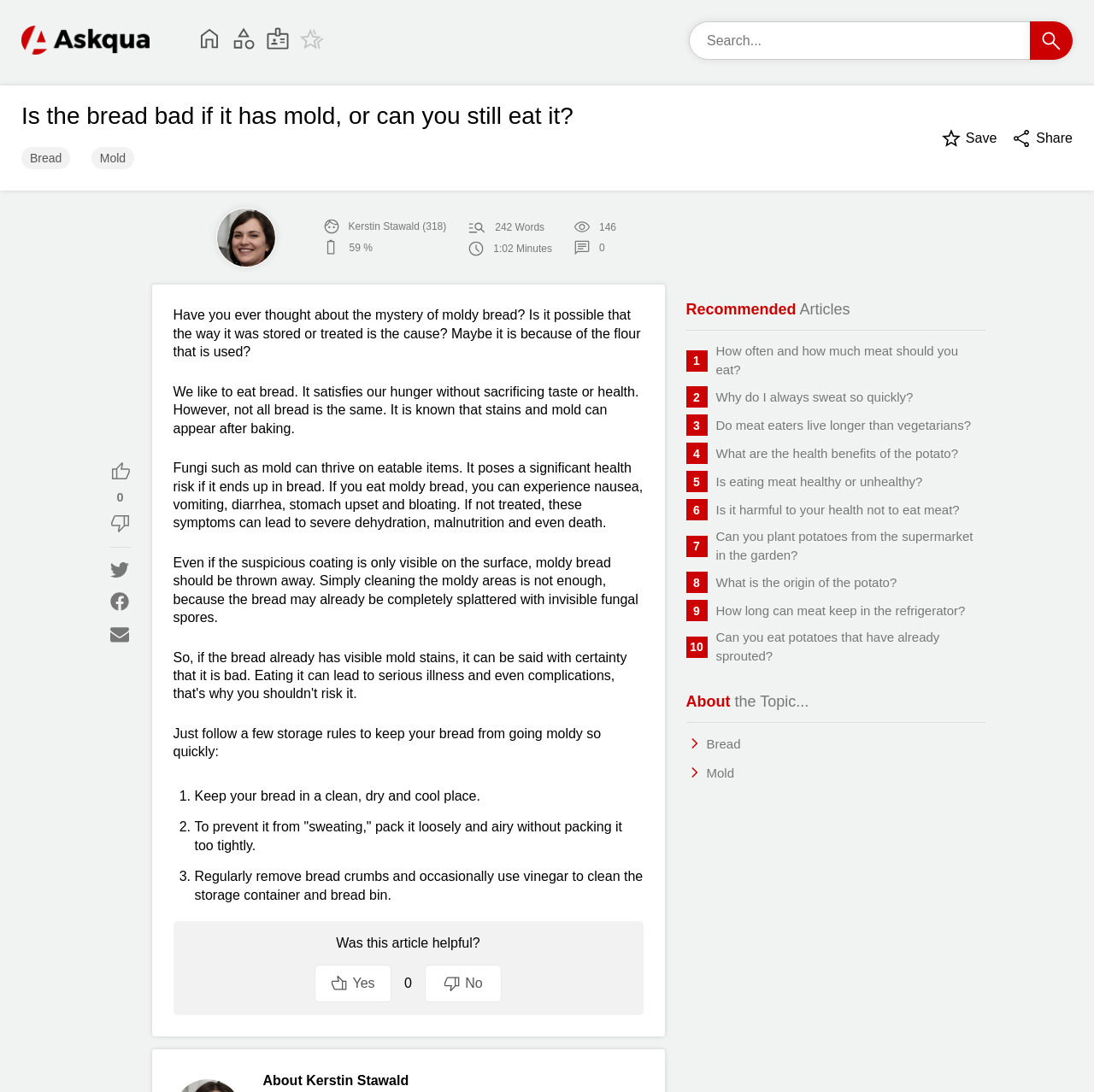Determine the bounding box coordinates for the region that must be clicked to execute the following instruction: "View author profile".

[0.197, 0.19, 0.252, 0.245]